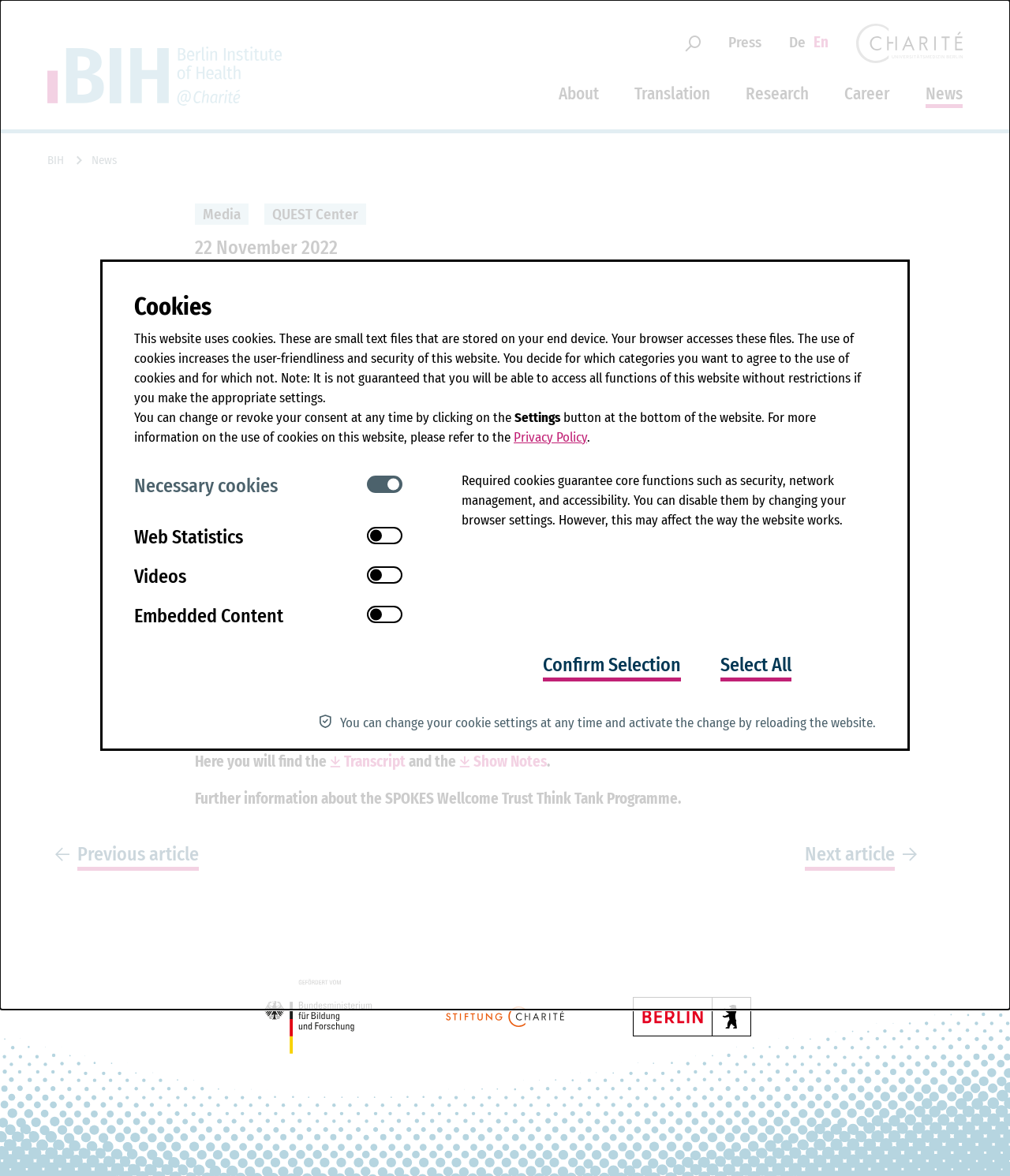Provide a one-word or brief phrase answer to the question:
What is the purpose of the podcast?

To improve translational research